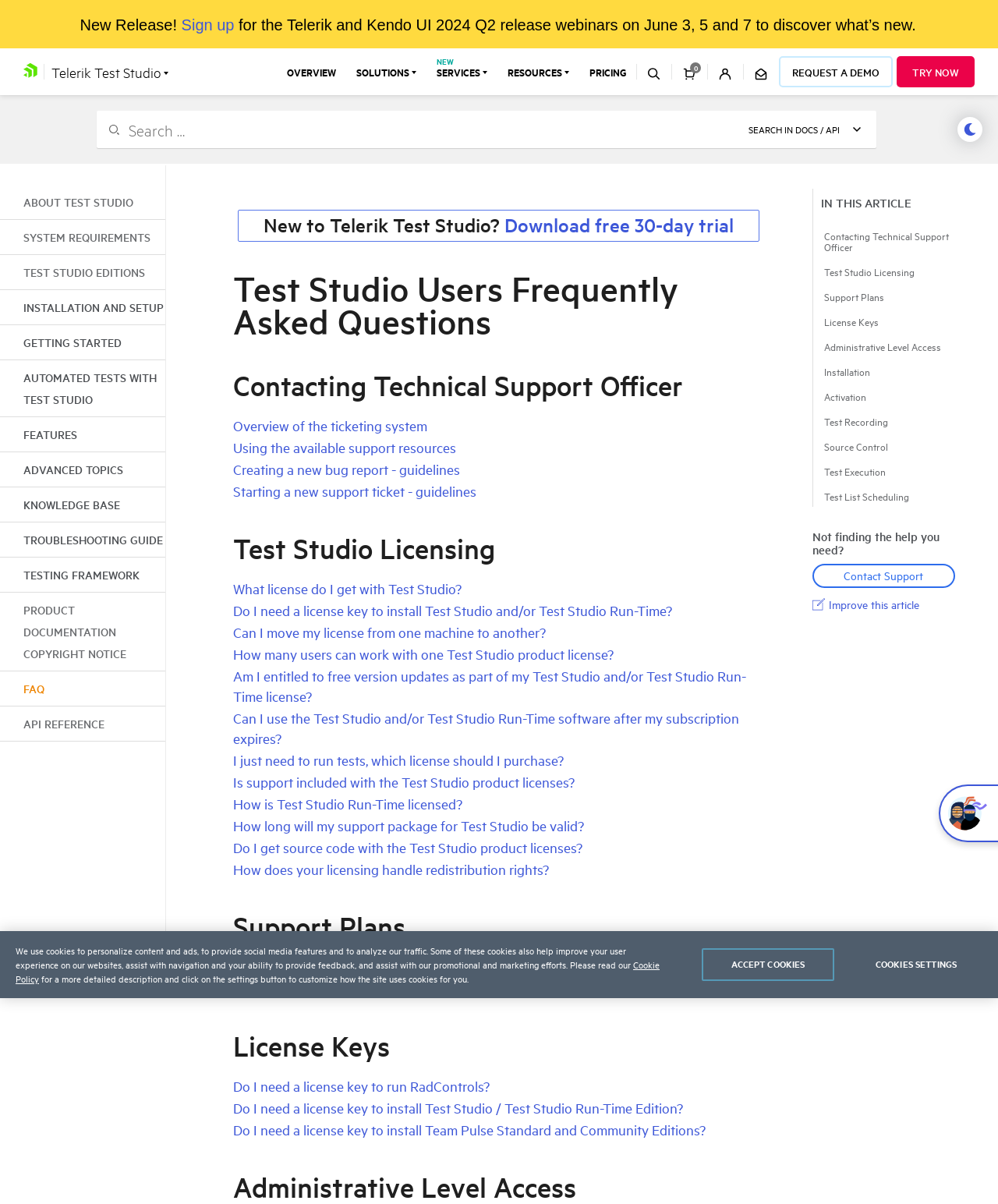Find the bounding box coordinates of the area that needs to be clicked in order to achieve the following instruction: "Go to homepage". The coordinates should be specified as four float numbers between 0 and 1, i.e., [left, top, right, bottom].

[0.023, 0.04, 0.044, 0.079]